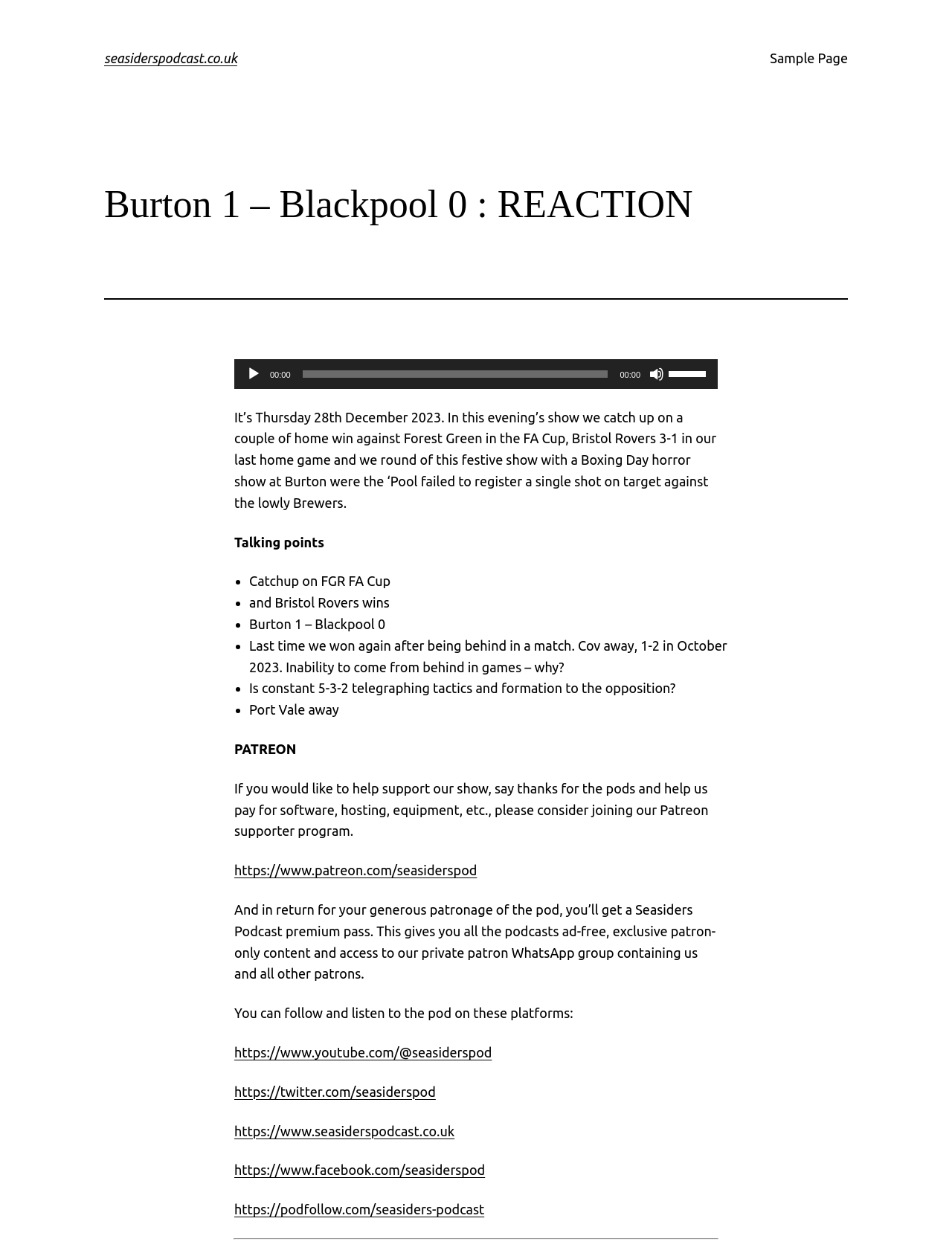Determine the bounding box coordinates for the region that must be clicked to execute the following instruction: "Follow the podcast on 'YouTube'".

[0.246, 0.832, 0.517, 0.844]